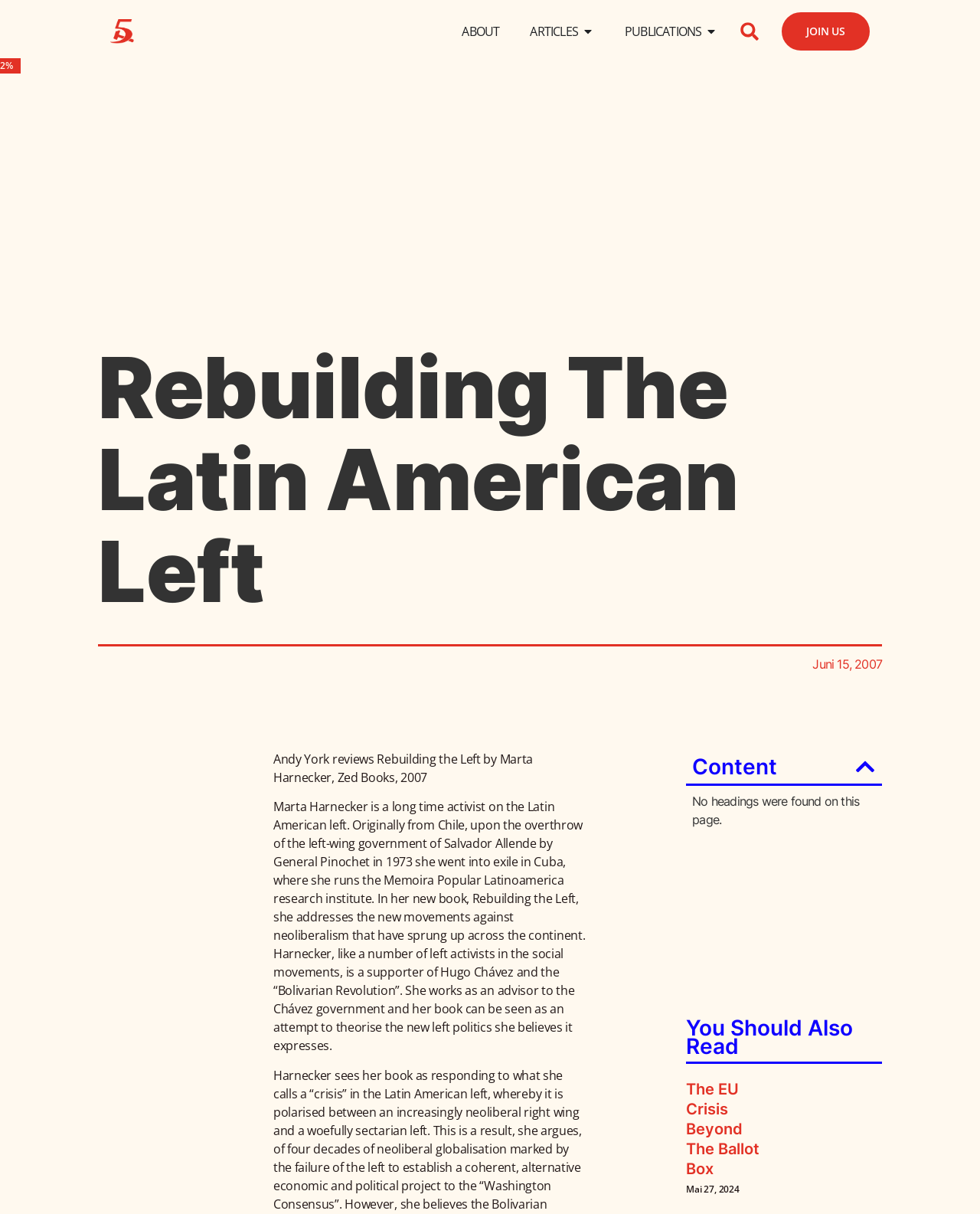Please answer the following question using a single word or phrase: 
What is the date of the article 'The EU Crisis Beyond The Ballot Box'?

Mai 27, 2024